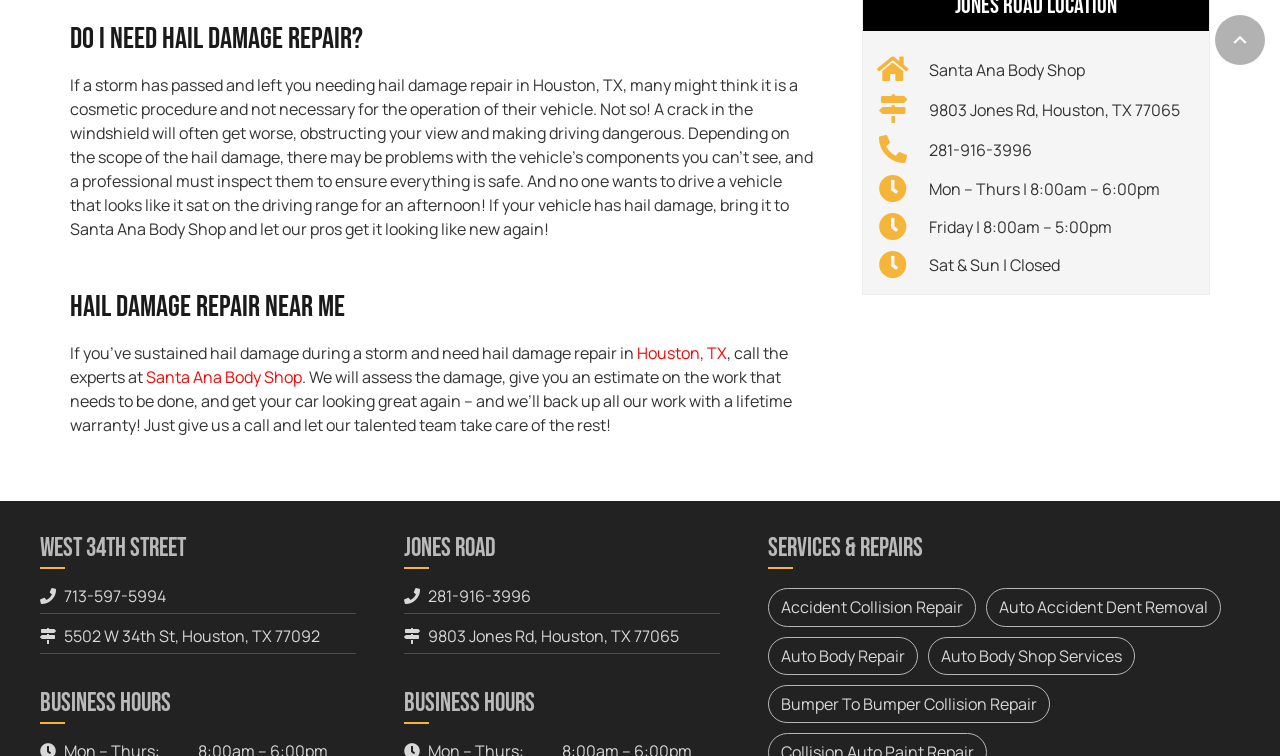Please find and report the bounding box coordinates of the element to click in order to perform the following action: "View posts archive". The coordinates should be expressed as four float numbers between 0 and 1, in the format [left, top, right, bottom].

None